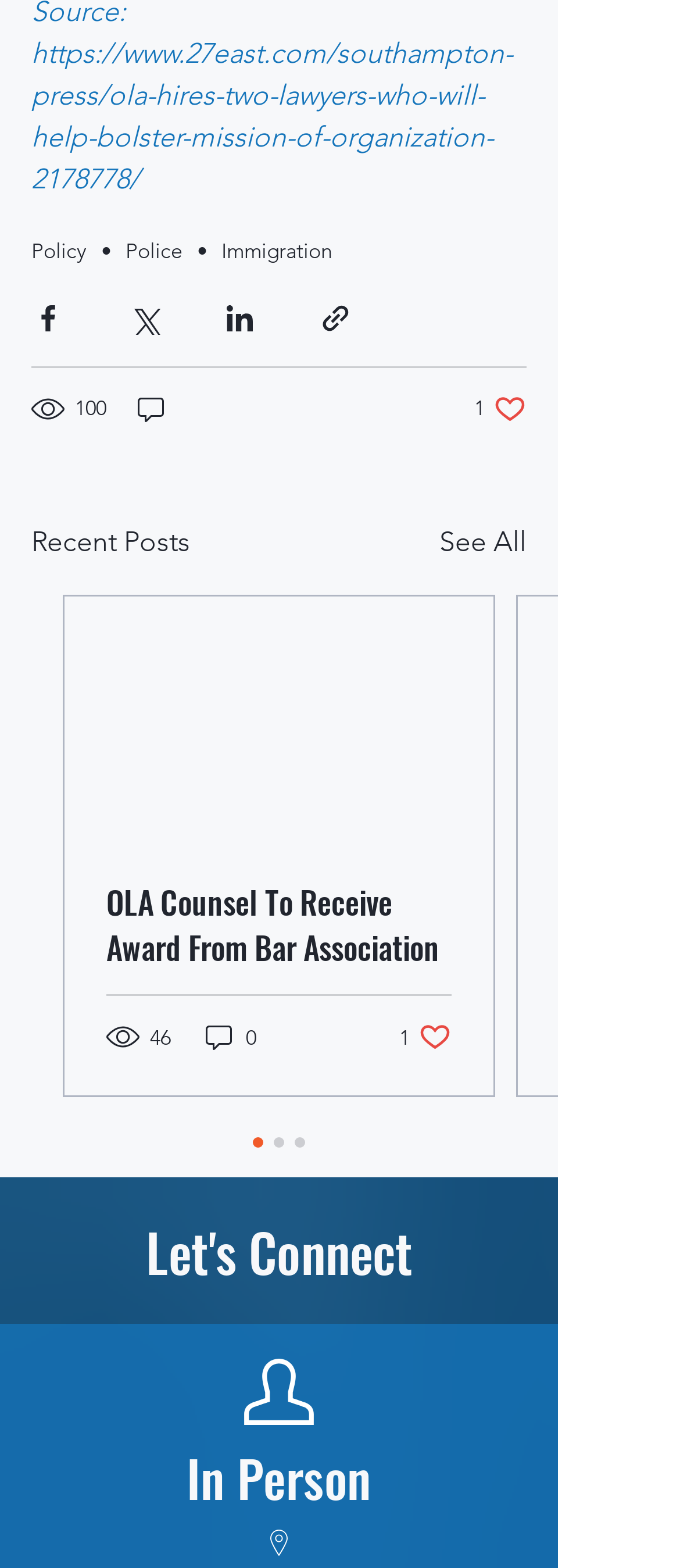Show the bounding box coordinates for the HTML element as described: "aria-label="Share via link"".

[0.469, 0.192, 0.518, 0.213]